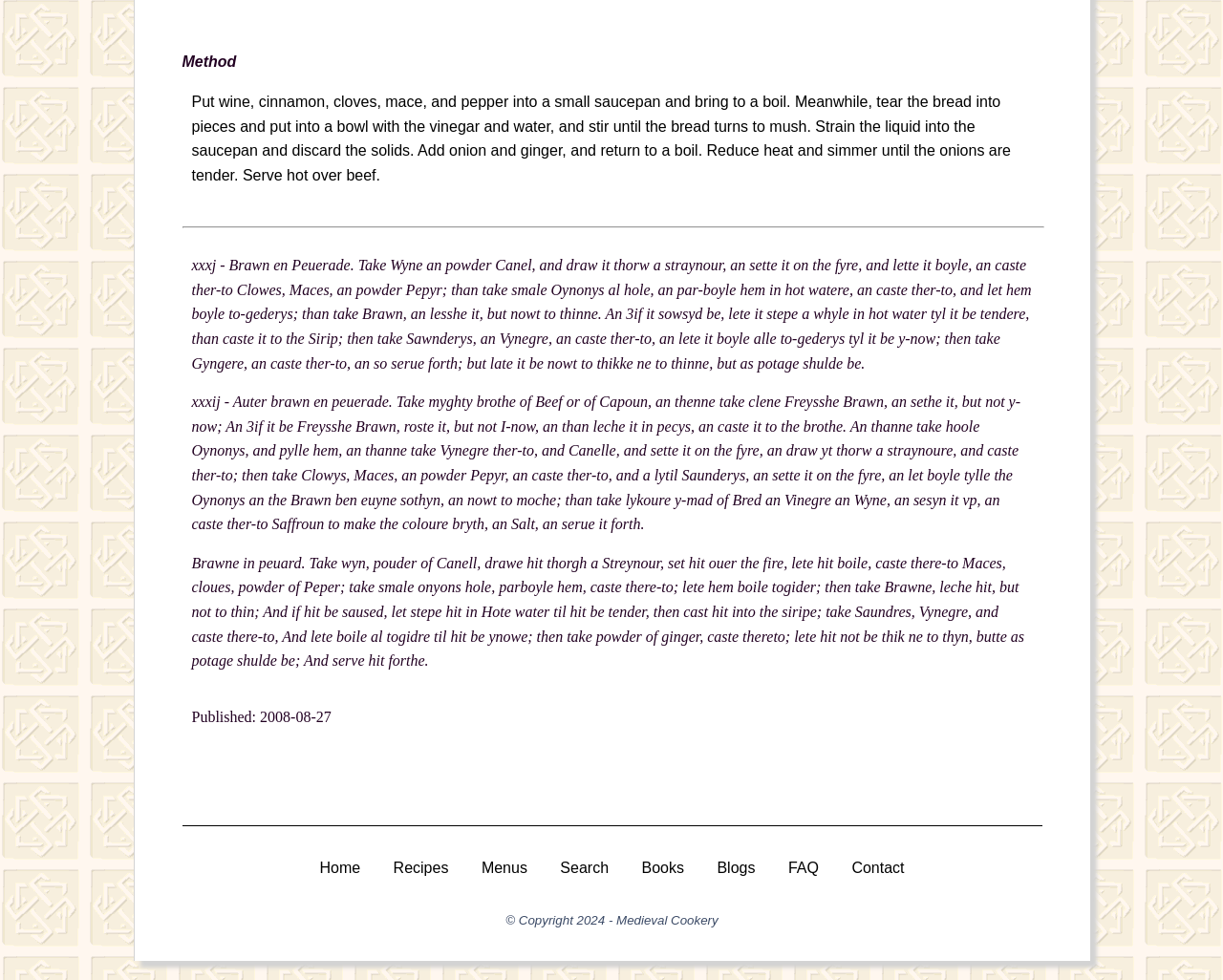Using the provided element description: "Home", determine the bounding box coordinates of the corresponding UI element in the screenshot.

[0.25, 0.863, 0.306, 0.909]